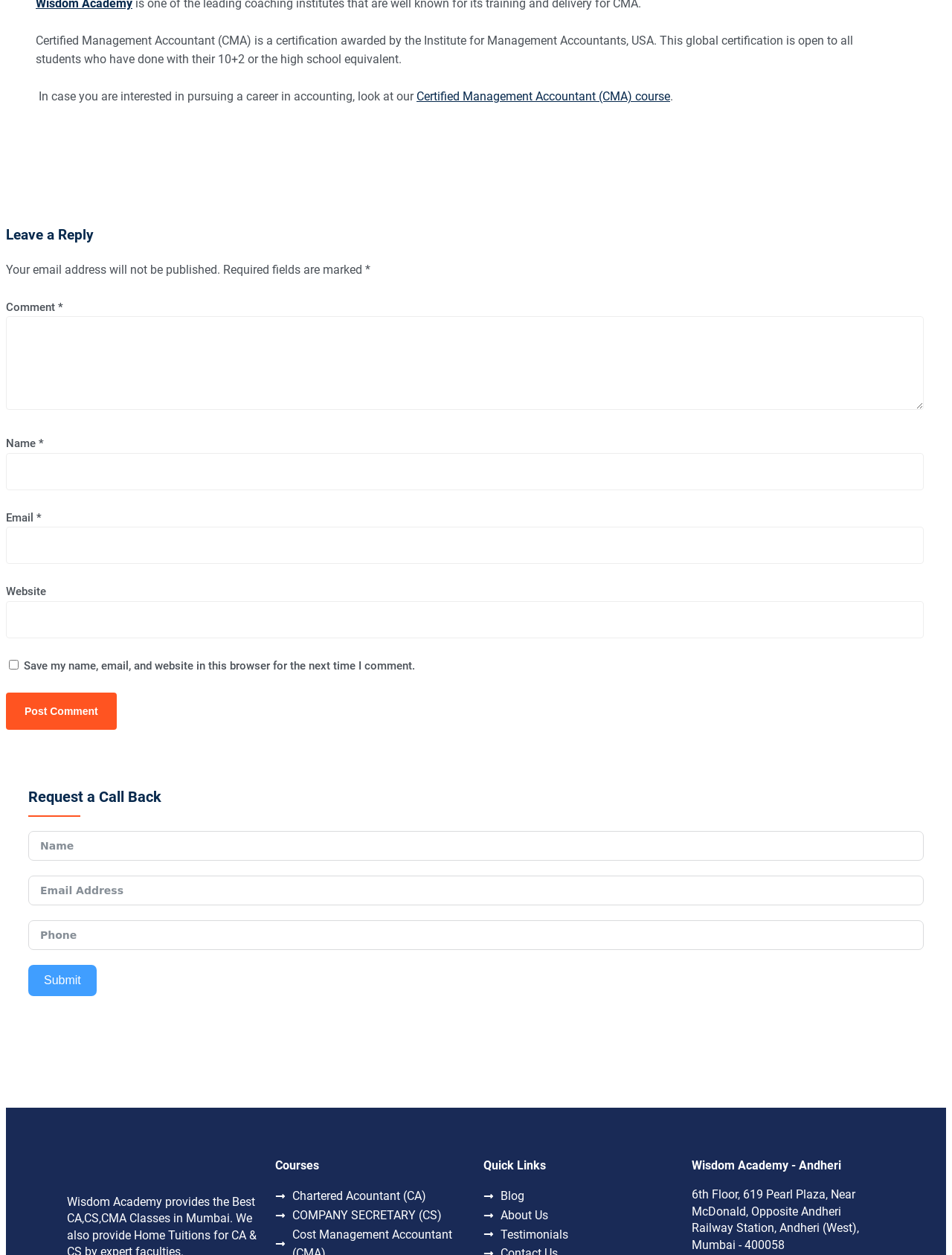What is the alternative to the 'Request a Call Back' form?
Using the image as a reference, deliver a detailed and thorough answer to the question.

The 'Alternative:' text is located below the 'Request a Call Back' form, suggesting that it provides an alternative way to request a call back.